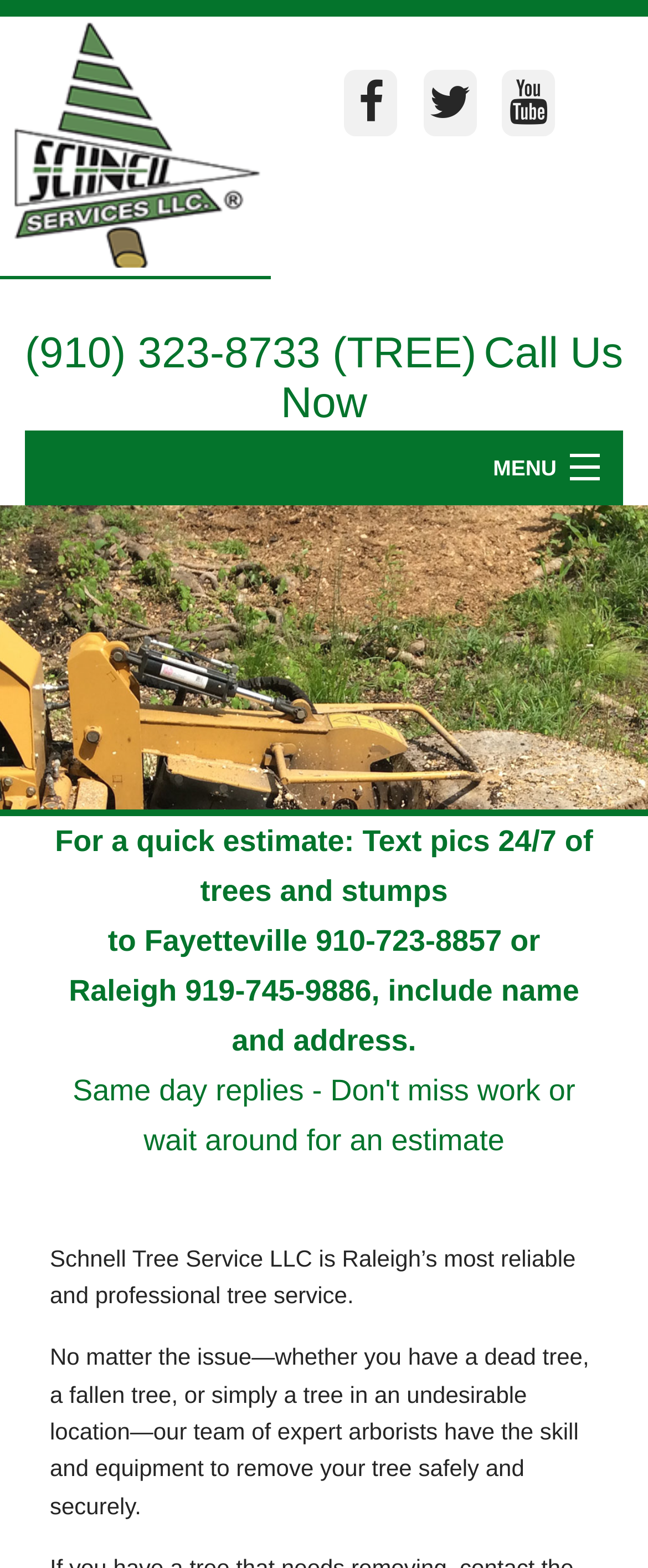Please identify the bounding box coordinates of where to click in order to follow the instruction: "Click the Call Us Now button".

[0.433, 0.208, 0.961, 0.272]